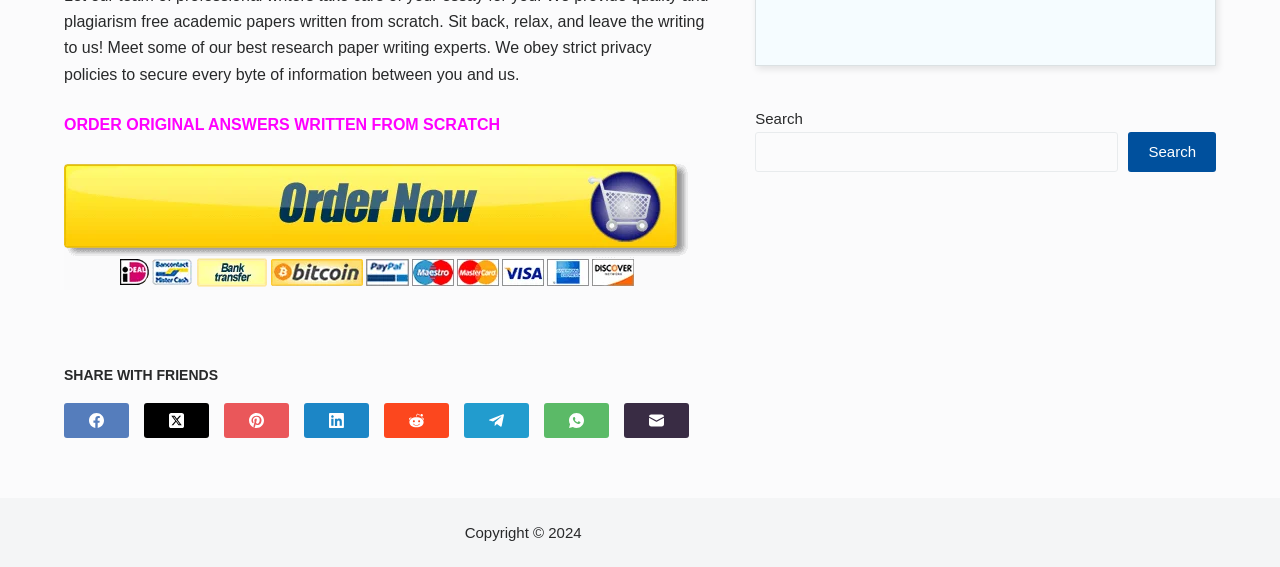How many social media platforms are available for sharing?
Provide a detailed answer to the question using information from the image.

There are 7 social media platforms available for sharing, which are Facebook, Twitter, Pinterest, LinkedIn, Reddit, Telegram, and WhatsApp, as indicated by the links provided below the 'SHARE WITH FRIENDS' text.